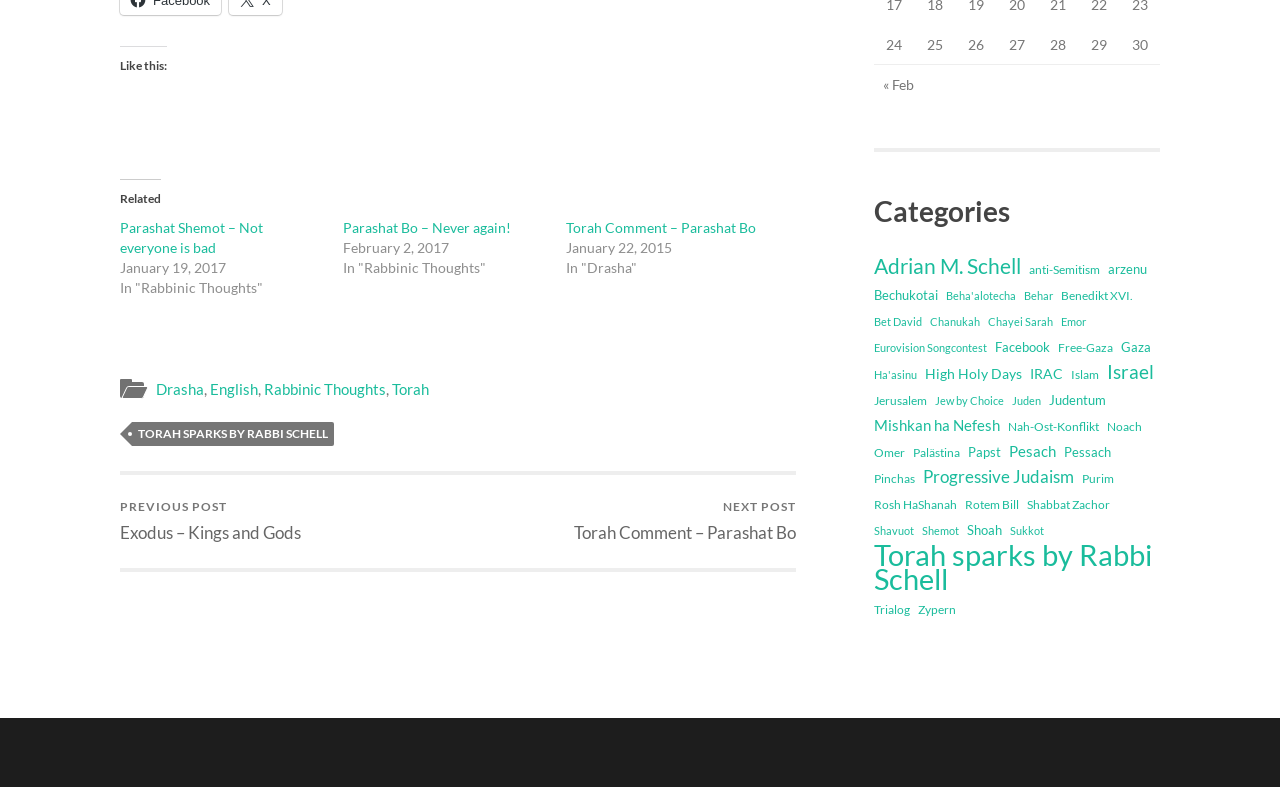Find the bounding box coordinates of the area to click in order to follow the instruction: "Click on the 'Drasha' link".

[0.122, 0.483, 0.159, 0.505]